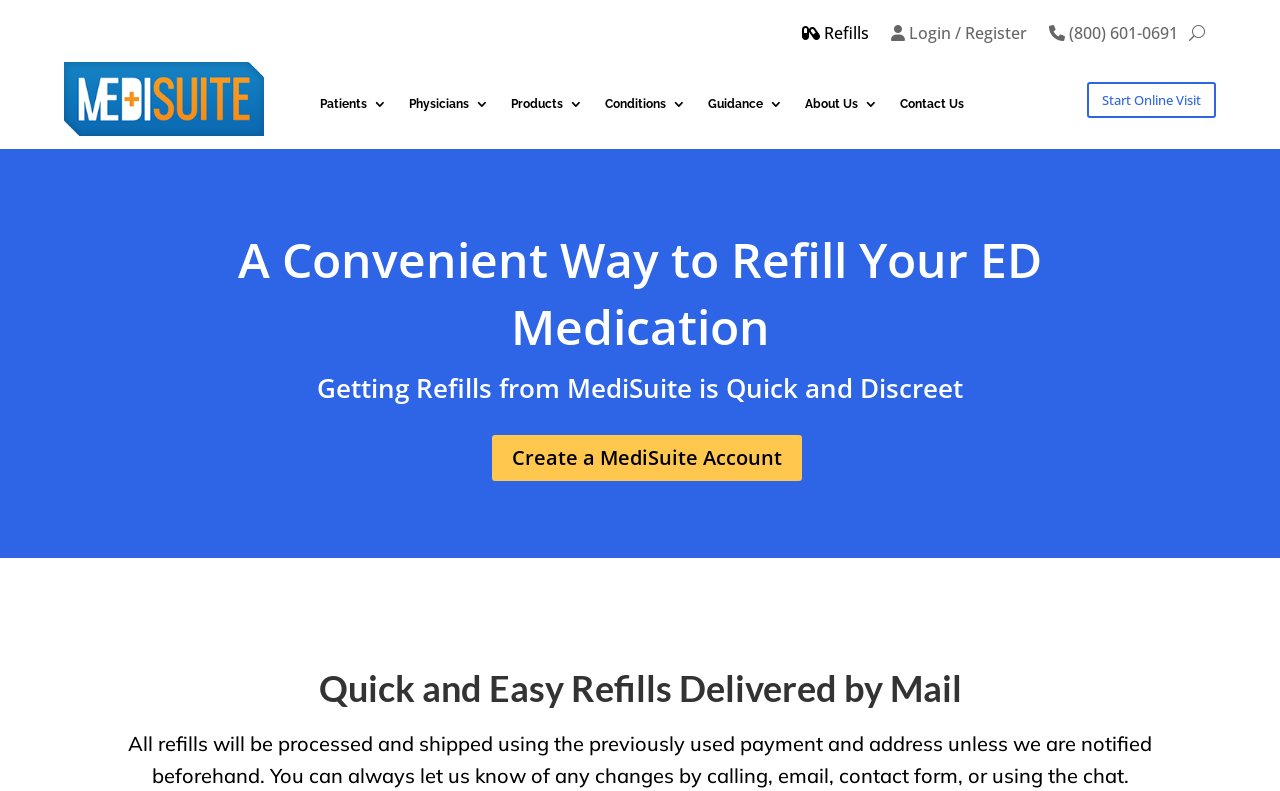Determine the bounding box coordinates of the section I need to click to execute the following instruction: "Start Online Visit". Provide the coordinates as four float numbers between 0 and 1, i.e., [left, top, right, bottom].

[0.85, 0.104, 0.95, 0.149]